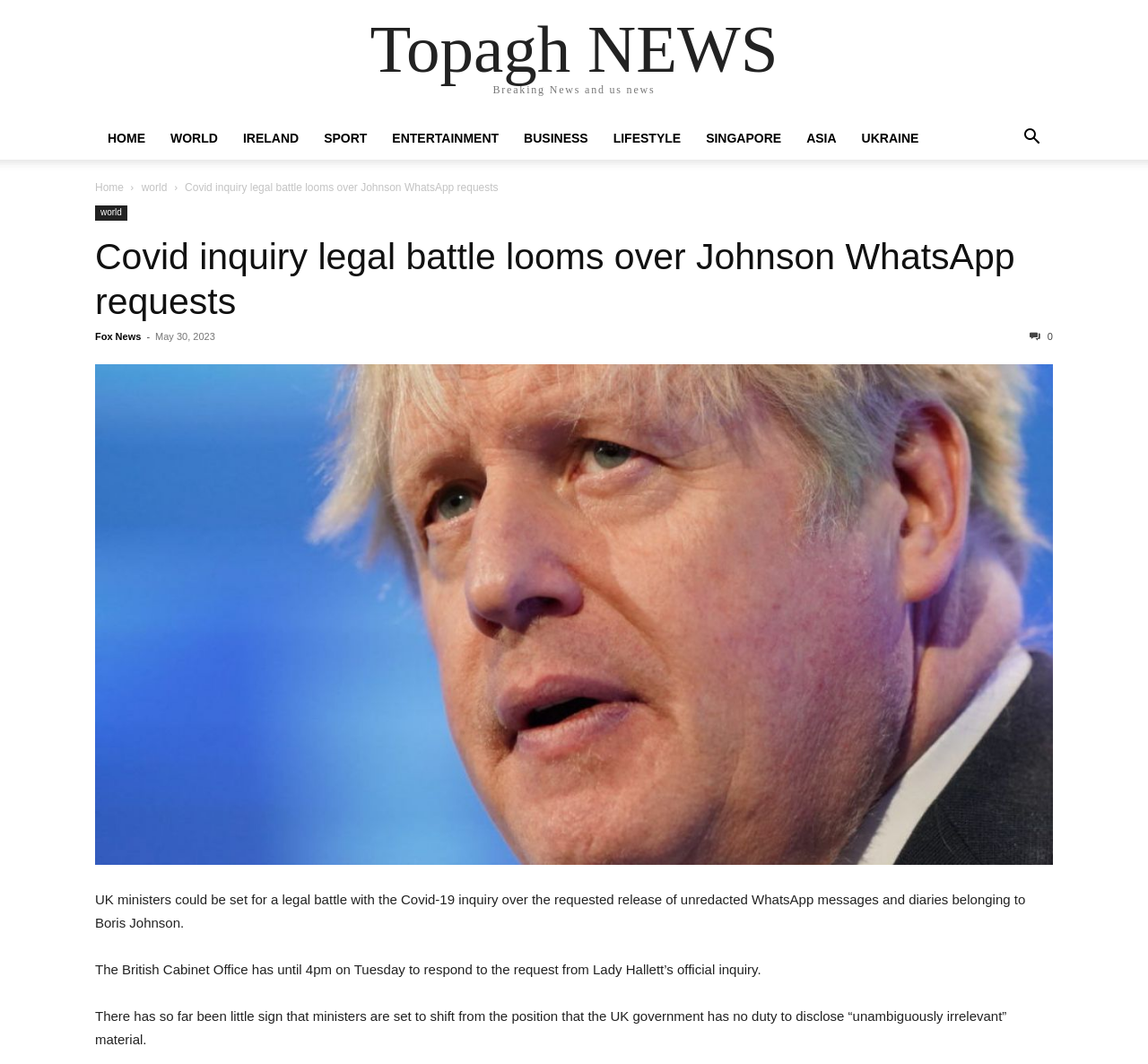Who is the leader mentioned in the article?
Using the visual information, respond with a single word or phrase.

Boris Johnson